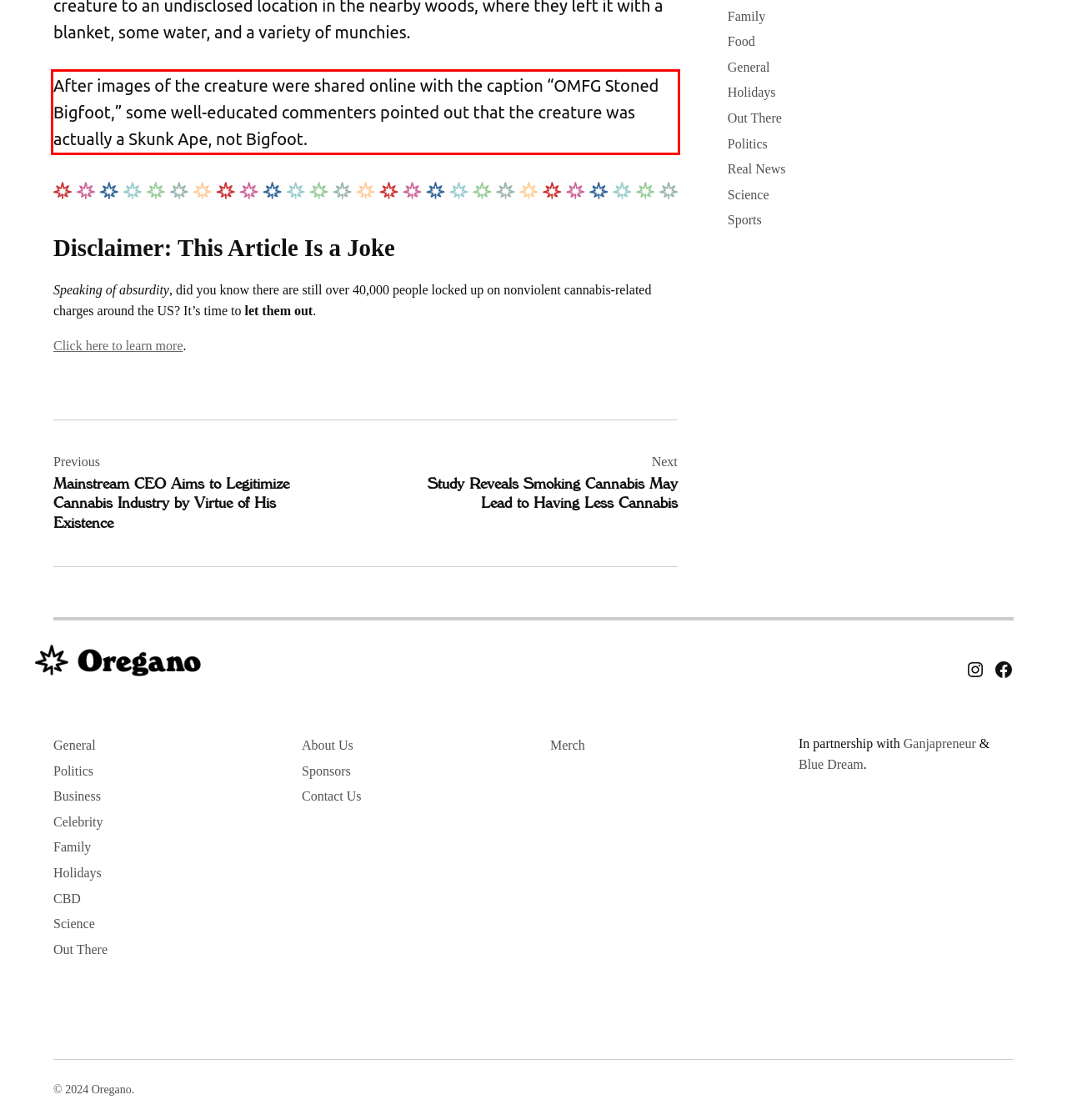From the provided screenshot, extract the text content that is enclosed within the red bounding box.

After images of the creature were shared online with the caption “OMFG Stoned Bigfoot,” some well-educated commenters pointed out that the creature was actually a Skunk Ape, not Bigfoot.